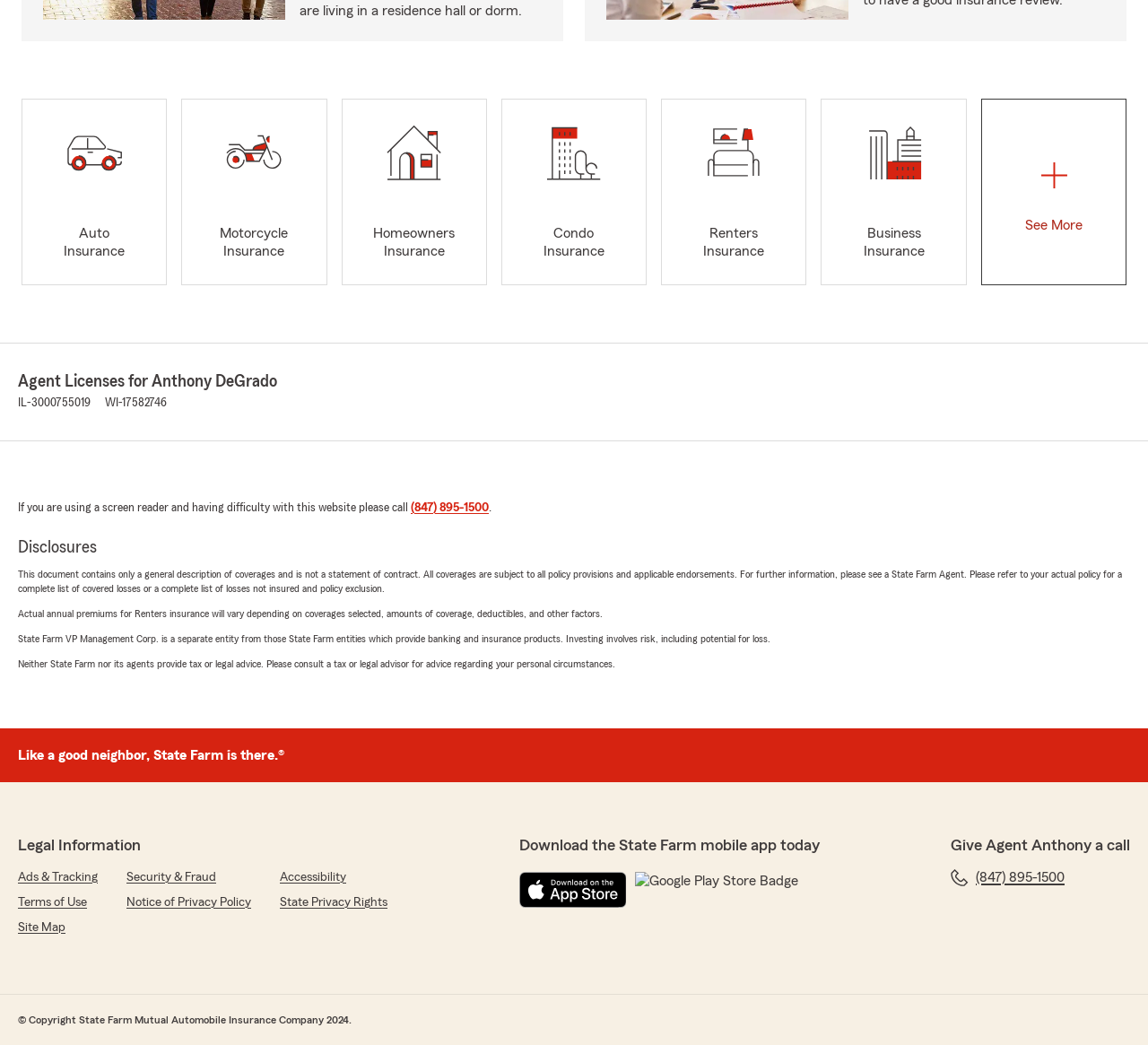Pinpoint the bounding box coordinates for the area that should be clicked to perform the following instruction: "Download on the App Store".

[0.452, 0.834, 0.545, 0.869]